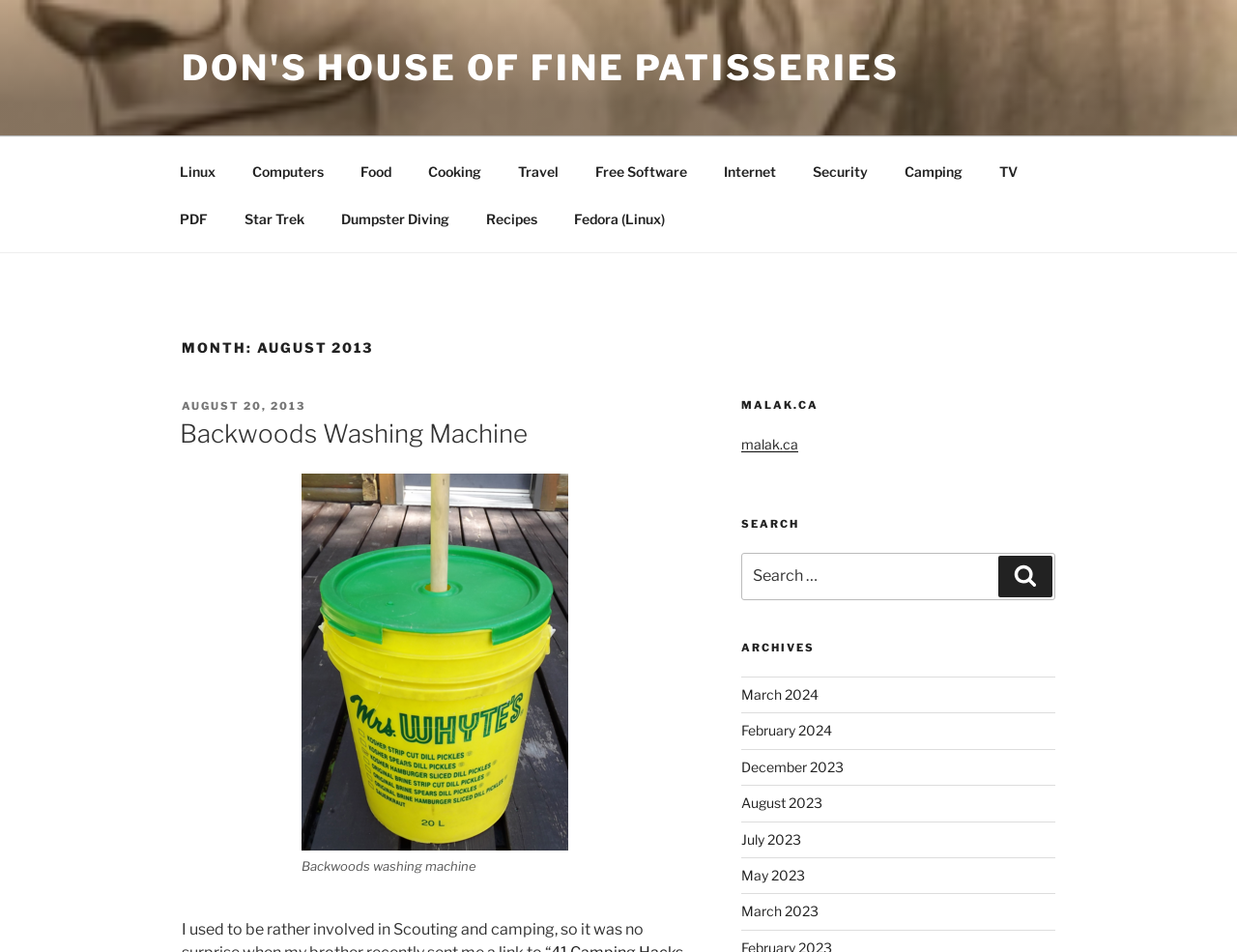Locate the primary headline on the webpage and provide its text.

MONTH: AUGUST 2013